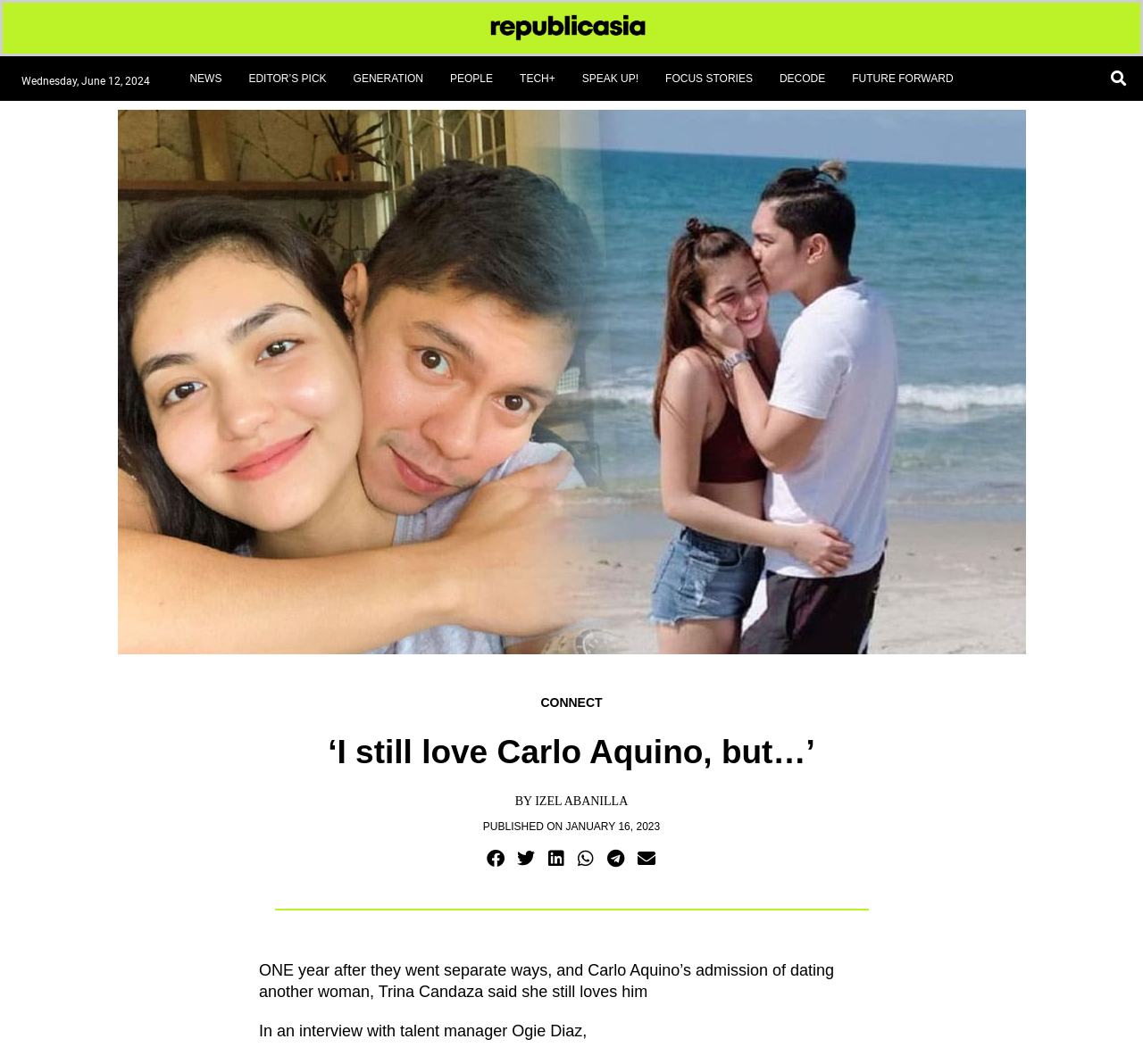Please locate the bounding box coordinates of the element that should be clicked to complete the given instruction: "Read news about Generation".

[0.297, 0.054, 0.382, 0.093]